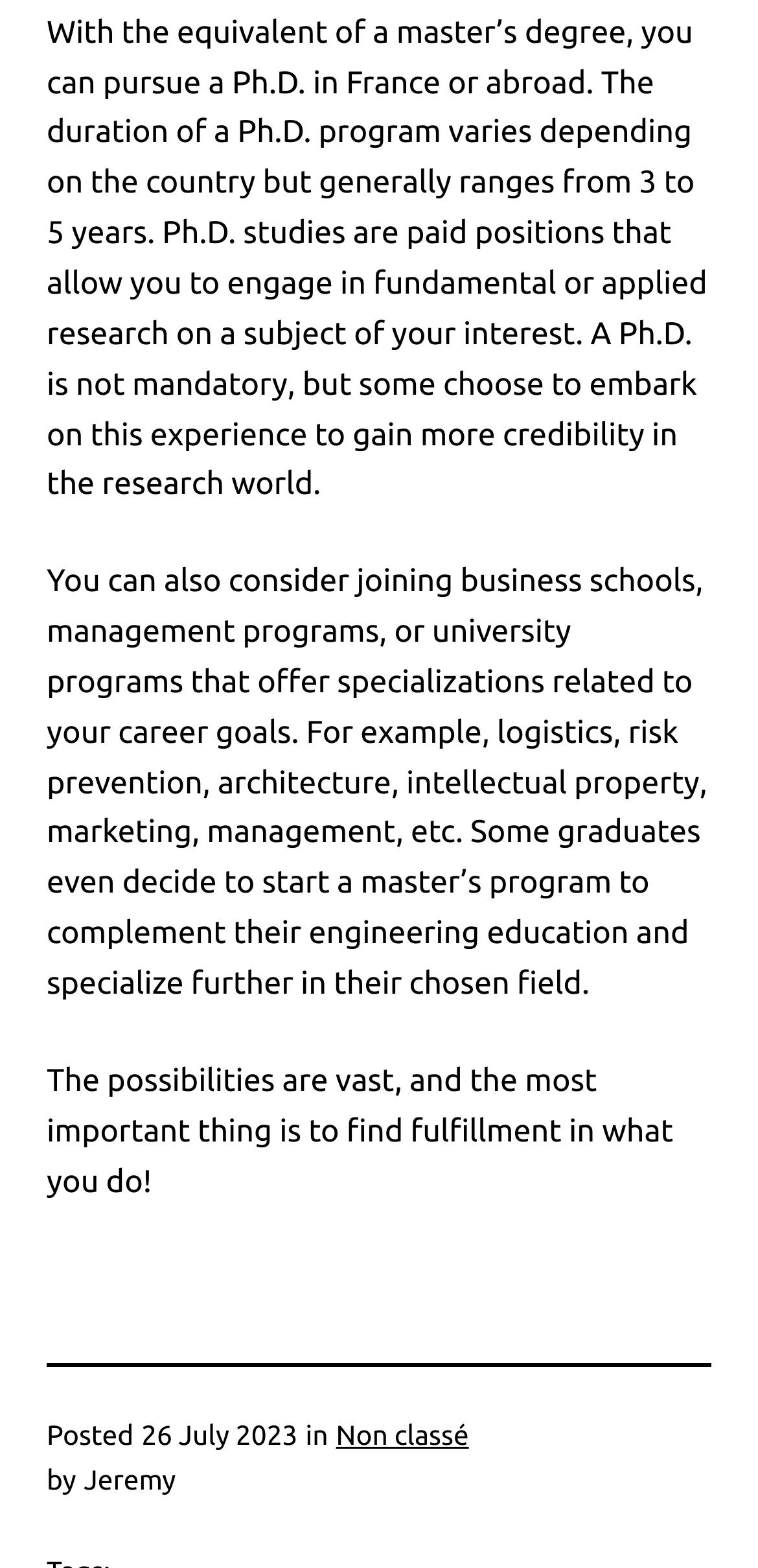What is the category of the post?
Based on the image, provide your answer in one word or phrase.

Non classé